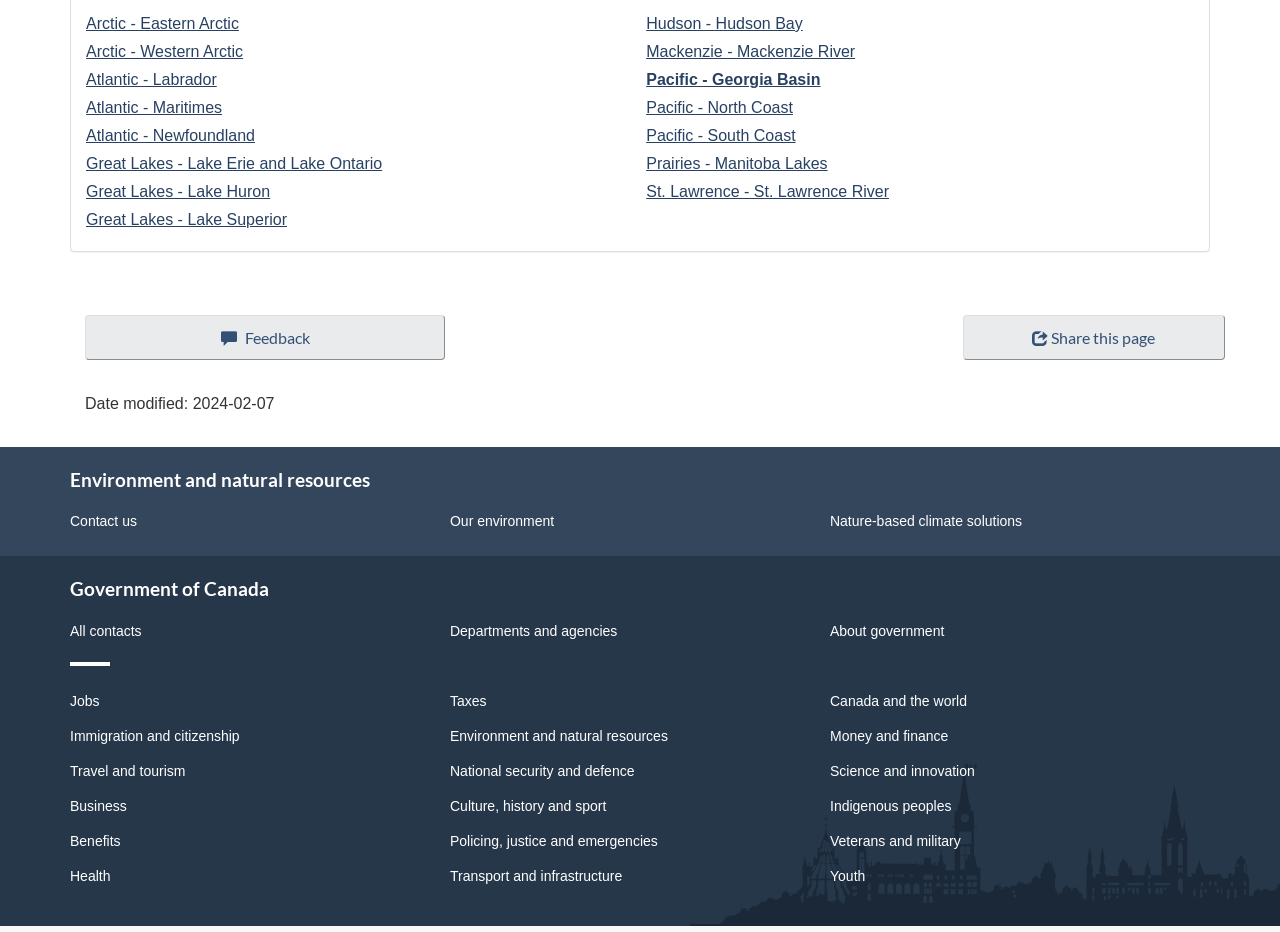From the image, can you give a detailed response to the question below:
How many sections are there on the webpage?

I identified three main sections on the webpage: 'About this site', 'Environment and natural resources', and 'Government of Canada', each marked by a heading element.